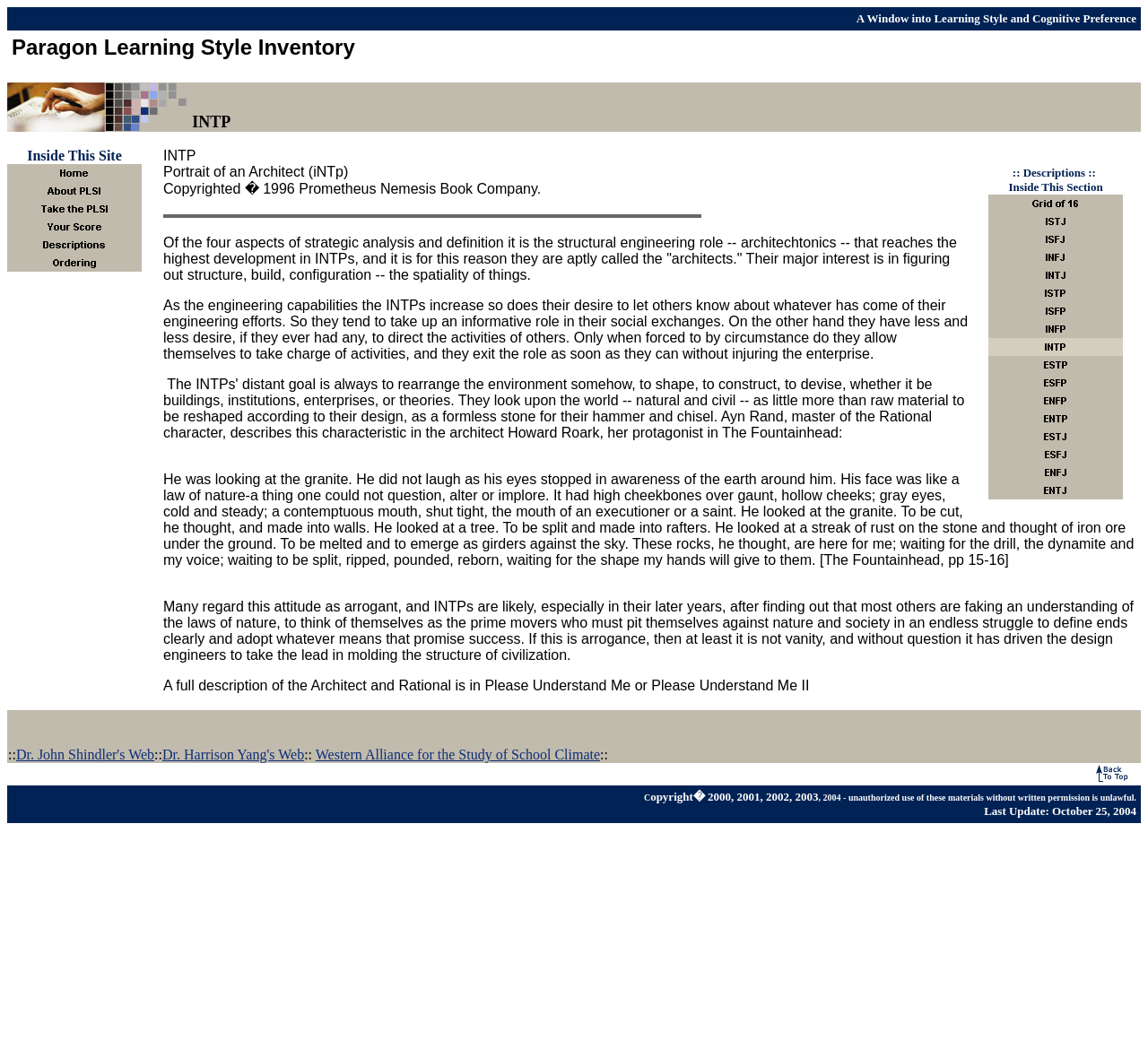From the element description: "parent_node: :: Descriptions ::", extract the bounding box coordinates of the UI element. The coordinates should be expressed as four float numbers between 0 and 1, in the order [left, top, right, bottom].

[0.861, 0.46, 0.978, 0.474]